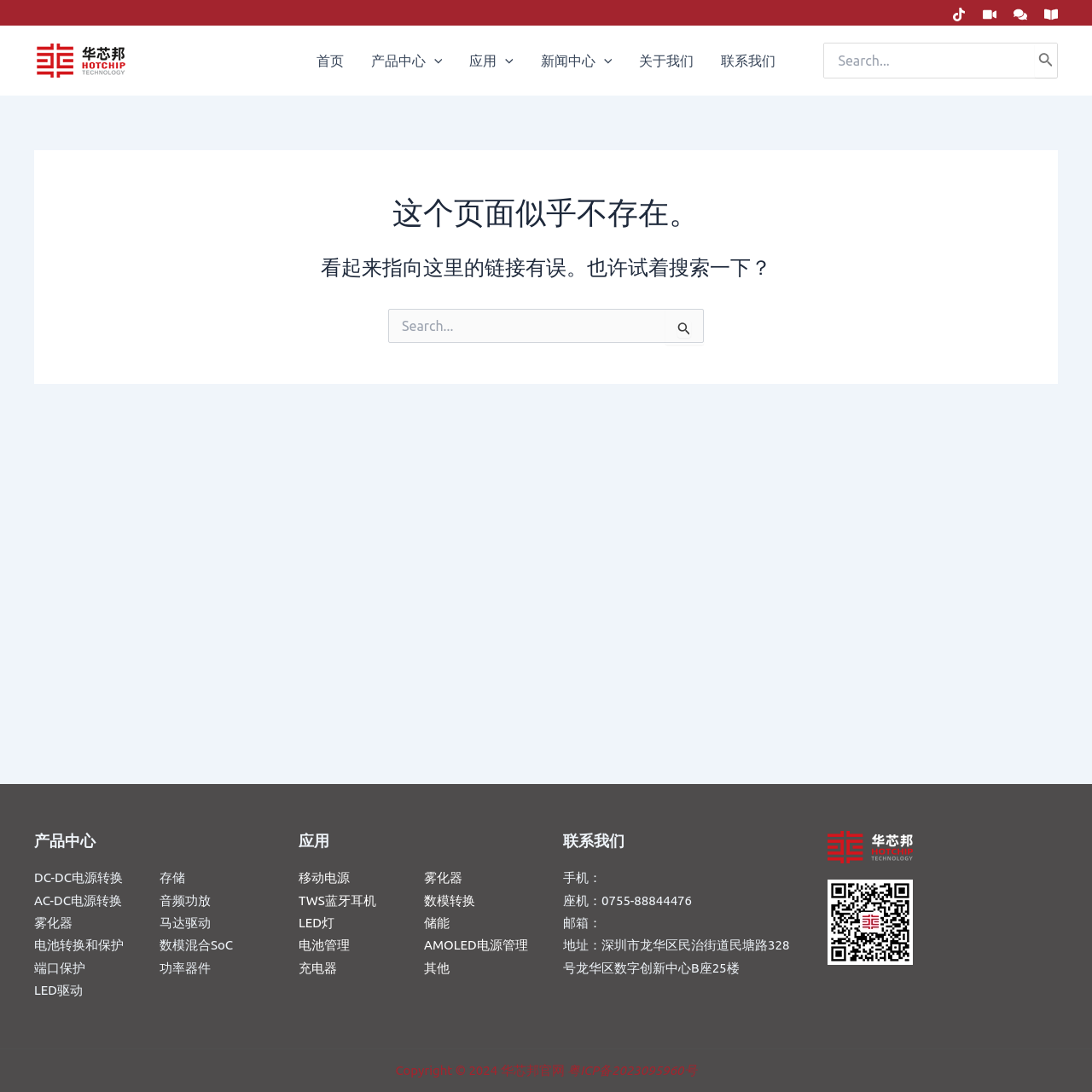Determine the bounding box coordinates for the UI element described. Format the coordinates as (top-left x, top-left y, bottom-right x, bottom-right y) and ensure all values are between 0 and 1. Element description: parent_node: 新闻中心 aria-label="Menu Toggle"

[0.545, 0.04, 0.56, 0.071]